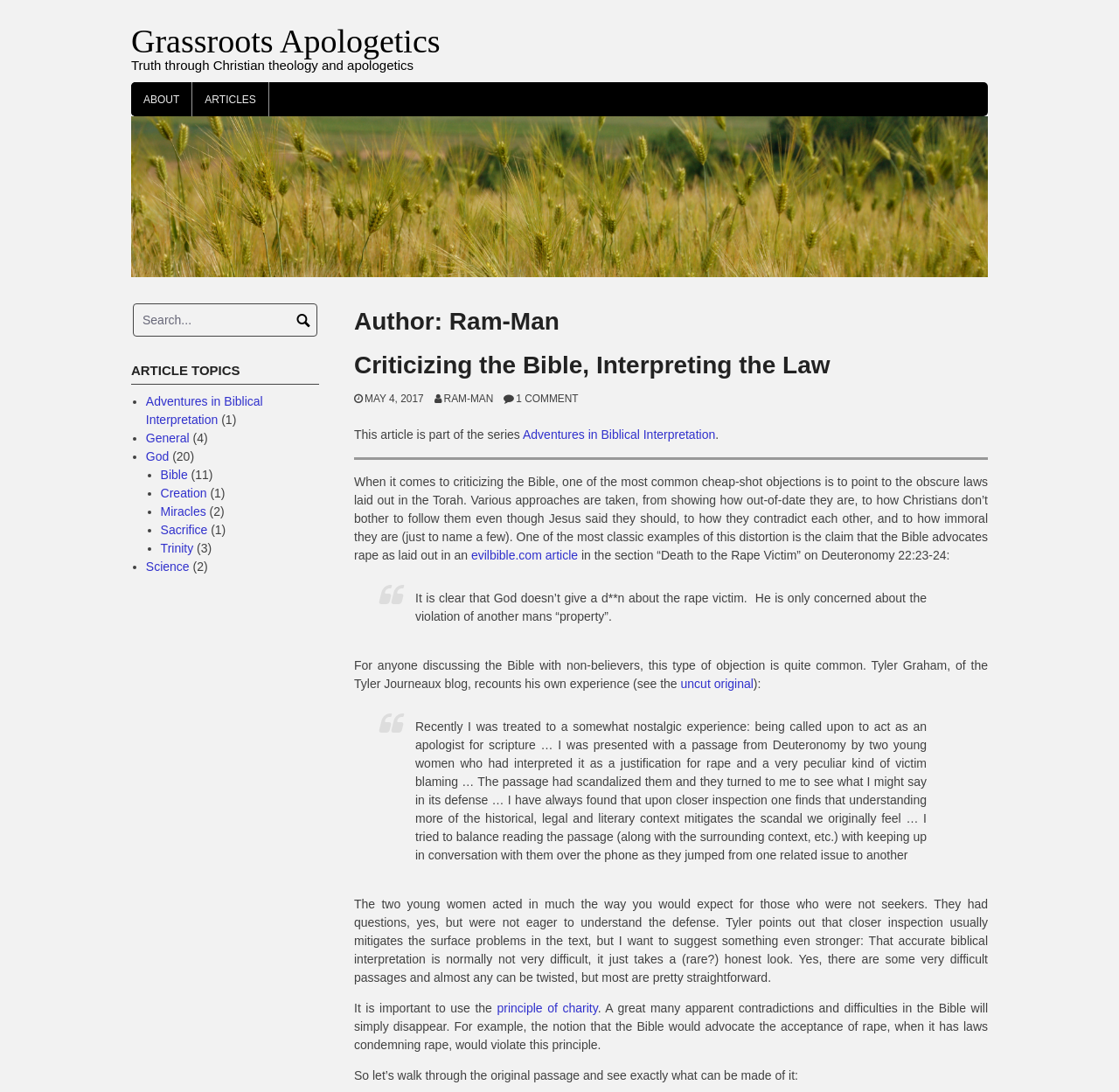Provide the bounding box for the UI element matching this description: "May 4, 2017July 12, 2017".

[0.316, 0.359, 0.379, 0.371]